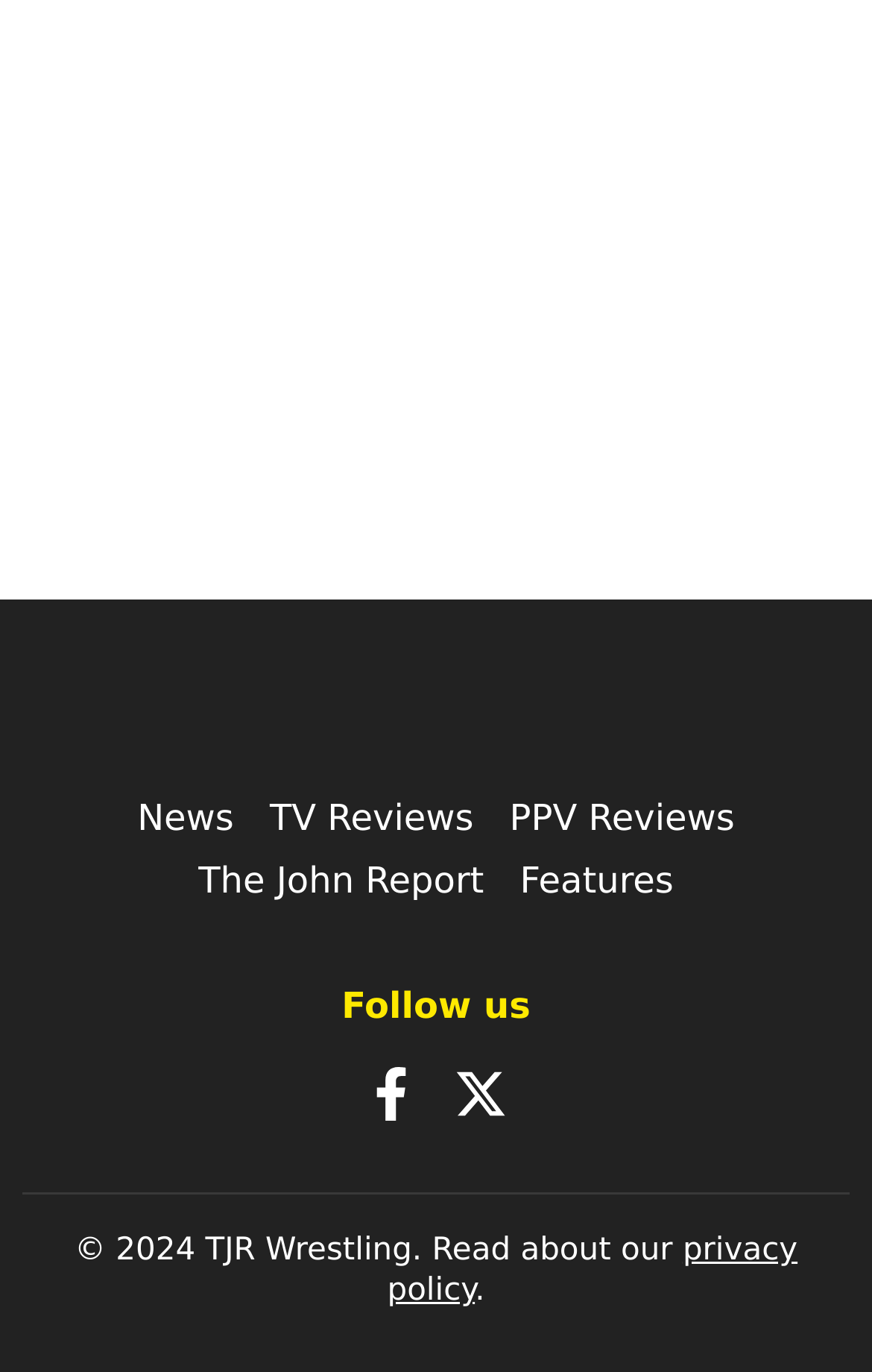Based on the element description Features, identify the bounding box of the UI element in the given webpage screenshot. The coordinates should be in the format (top-left x, top-left y, bottom-right x, bottom-right y) and must be between 0 and 1.

[0.596, 0.626, 0.773, 0.657]